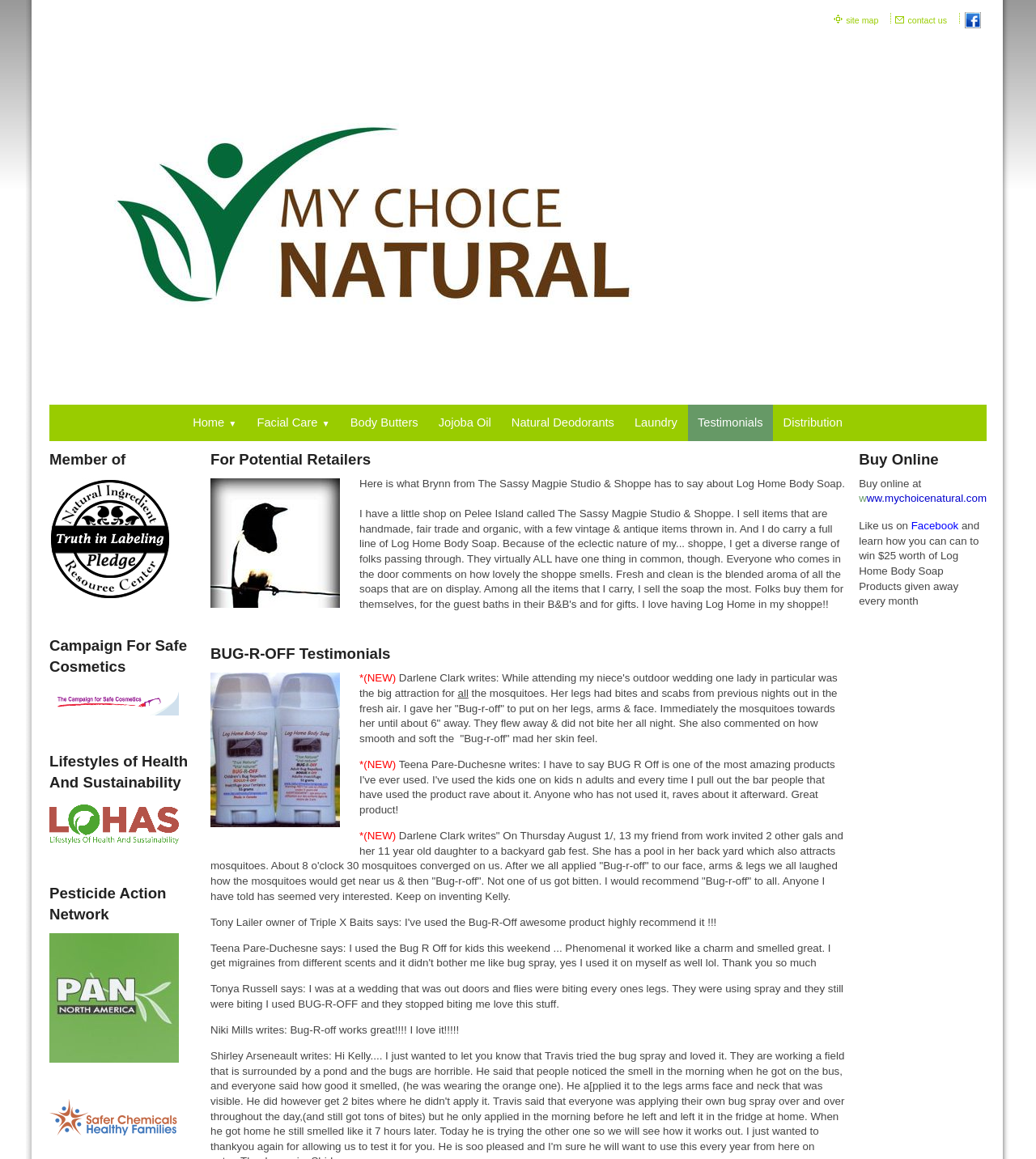How many testimonials are there for 'Bug-R-Off' on this webpage?
Look at the screenshot and give a one-word or phrase answer.

4